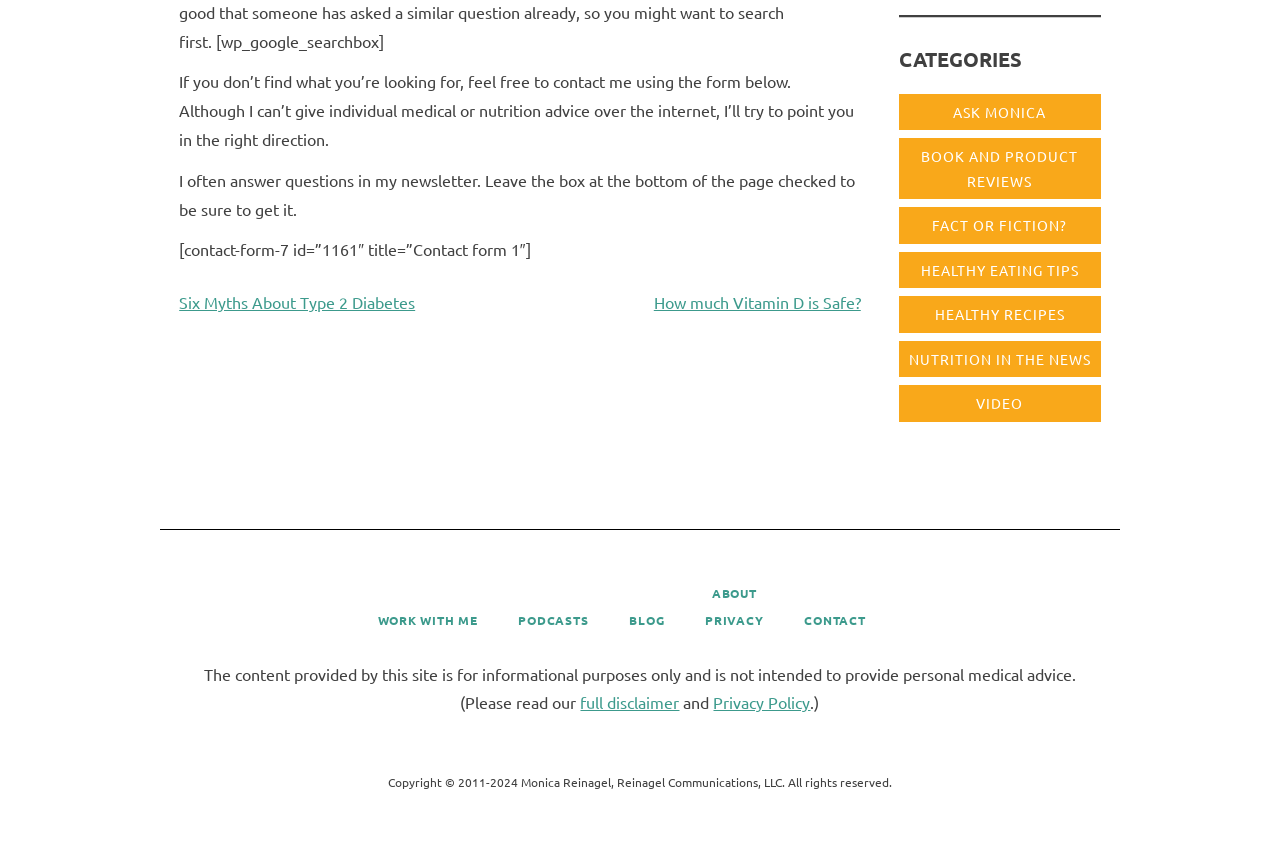Provide the bounding box coordinates of the HTML element this sentence describes: "Contact". The bounding box coordinates consist of four float numbers between 0 and 1, i.e., [left, top, right, bottom].

[0.628, 0.711, 0.676, 0.736]